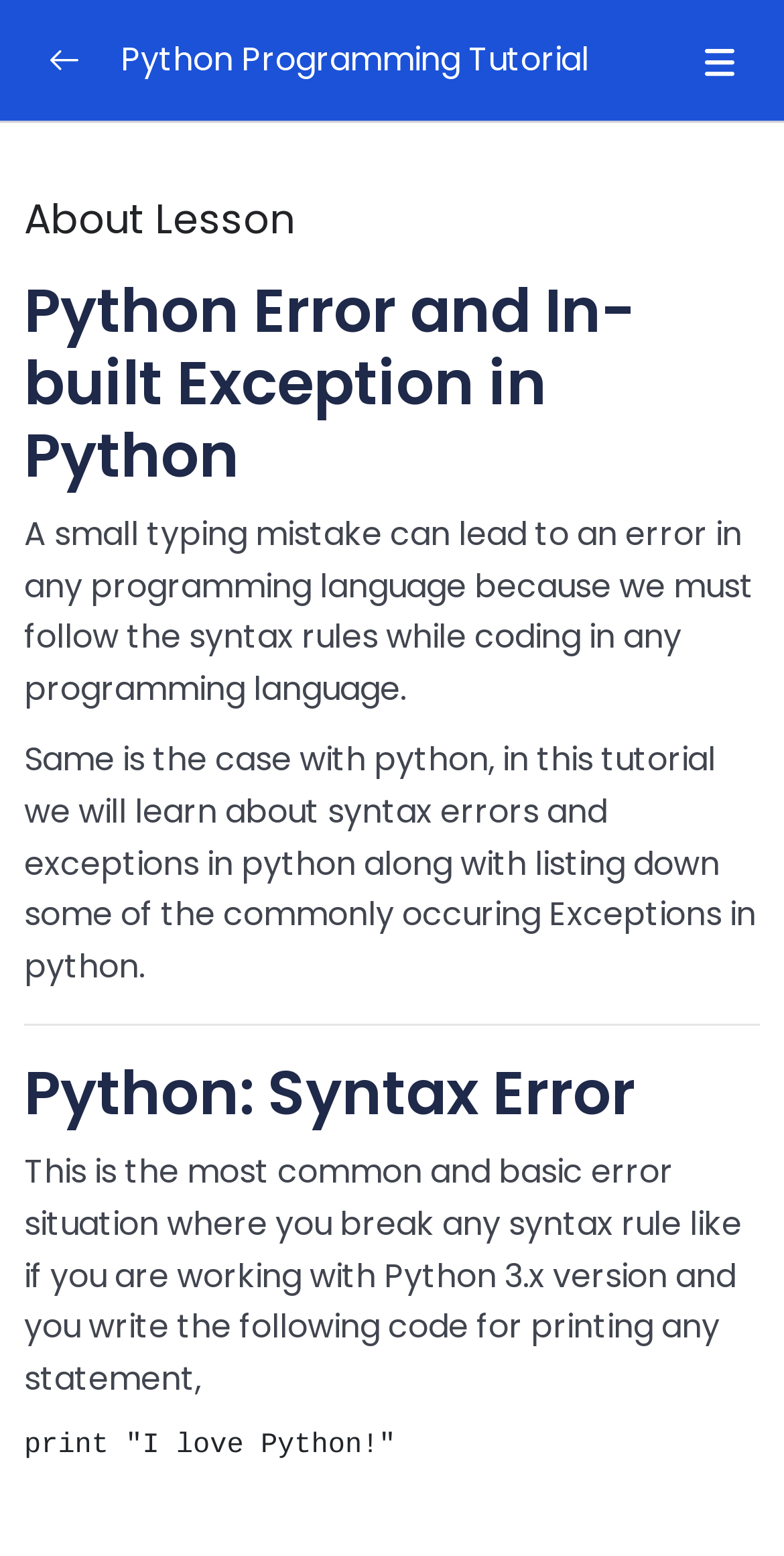Find the bounding box of the UI element described as: "Python finally". The bounding box coordinates should be given as four float values between 0 and 1, i.e., [left, top, right, bottom].

[0.0, 0.471, 0.997, 0.526]